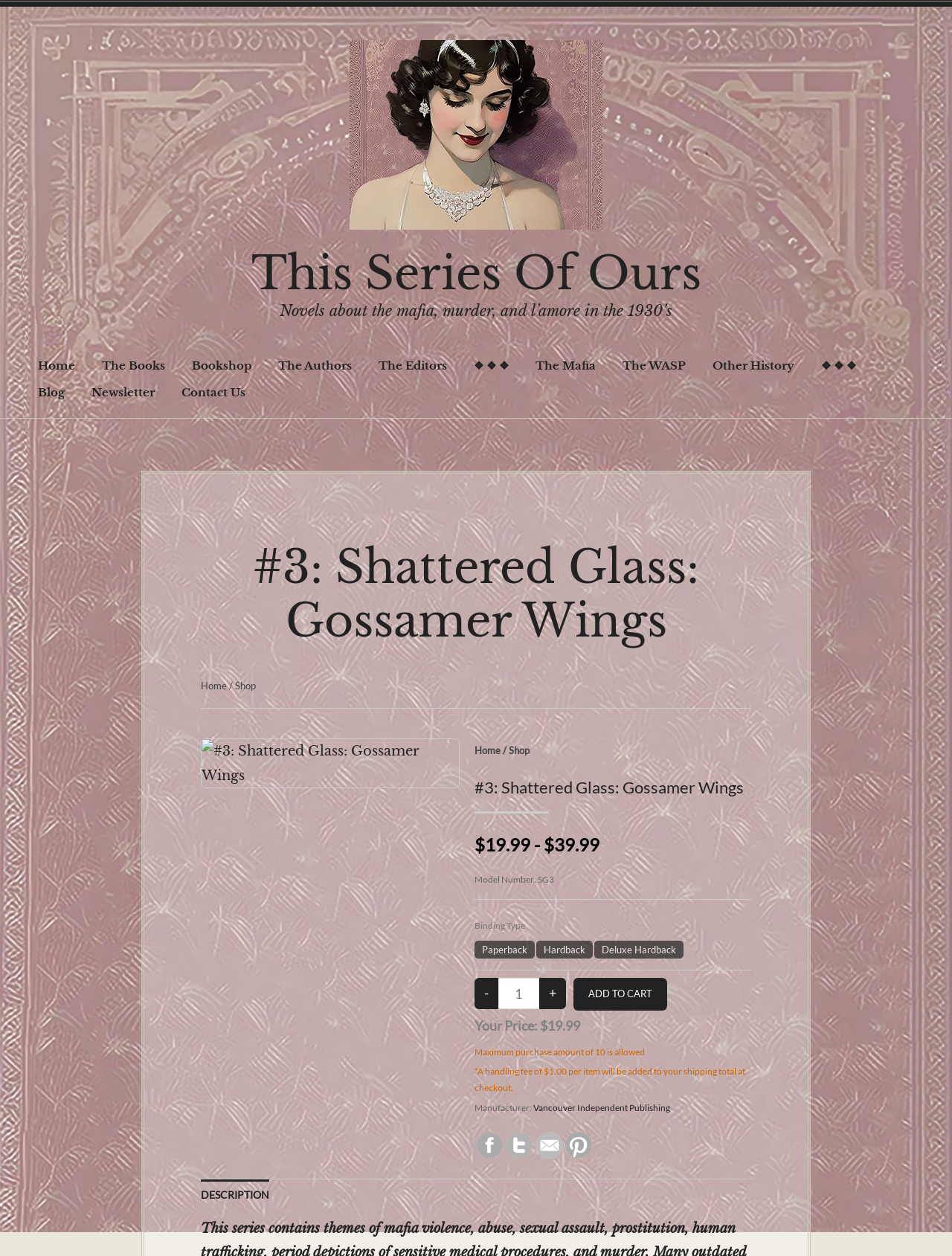What is the name of the series?
Using the image as a reference, deliver a detailed and thorough answer to the question.

The name of the series can be found in the link element with the text 'This Series Of Ours' which is located at the top of the webpage, and also in the image element with the same text.